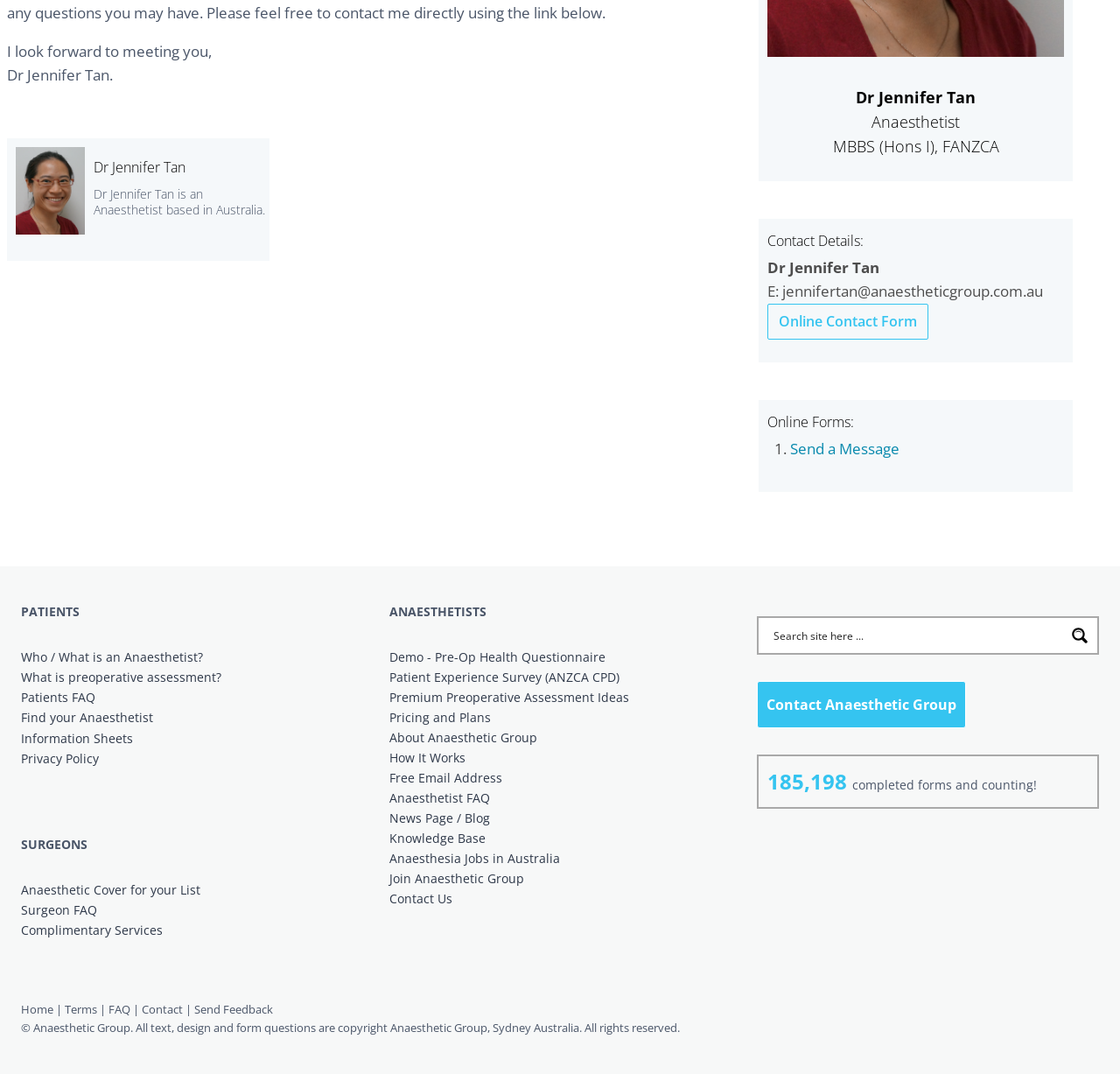Using the webpage screenshot and the element description Anaesthesia Jobs in Australia, determine the bounding box coordinates. Specify the coordinates in the format (top-left x, top-left y, bottom-right x, bottom-right y) with values ranging from 0 to 1.

[0.347, 0.792, 0.5, 0.807]